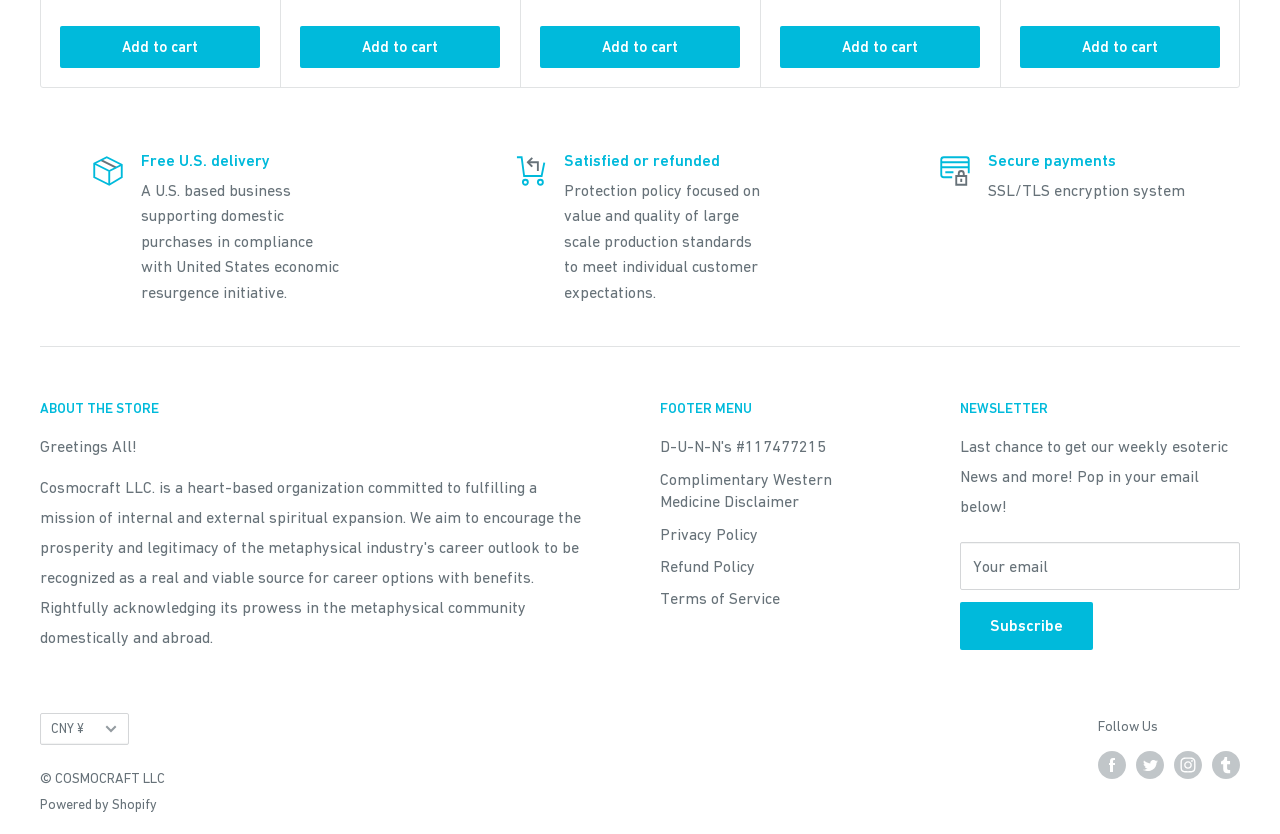How many social media platforms can you follow this store on?
Answer the question with just one word or phrase using the image.

4